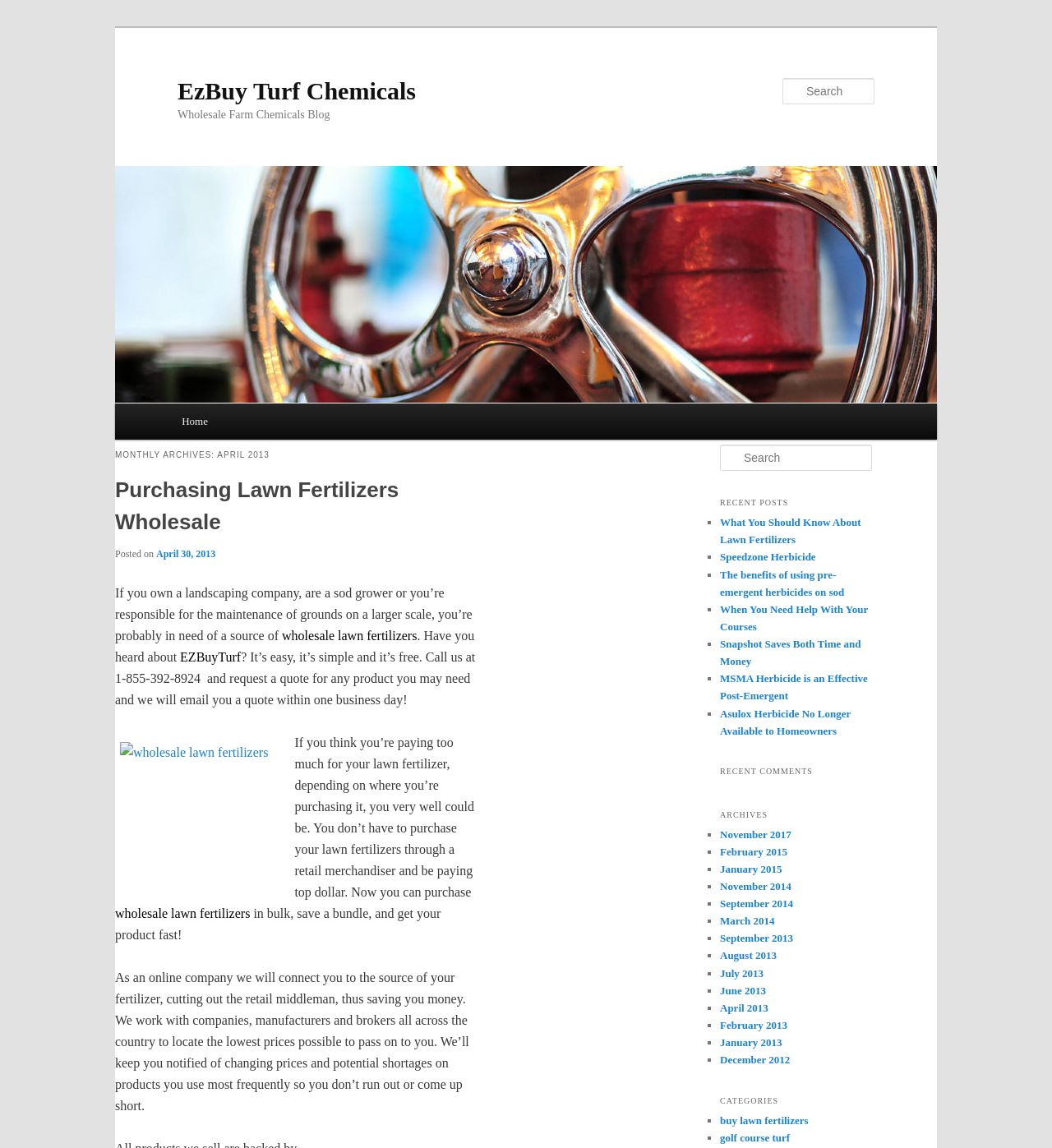Please identify the coordinates of the bounding box for the clickable region that will accomplish this instruction: "Go to Home page".

[0.16, 0.352, 0.21, 0.383]